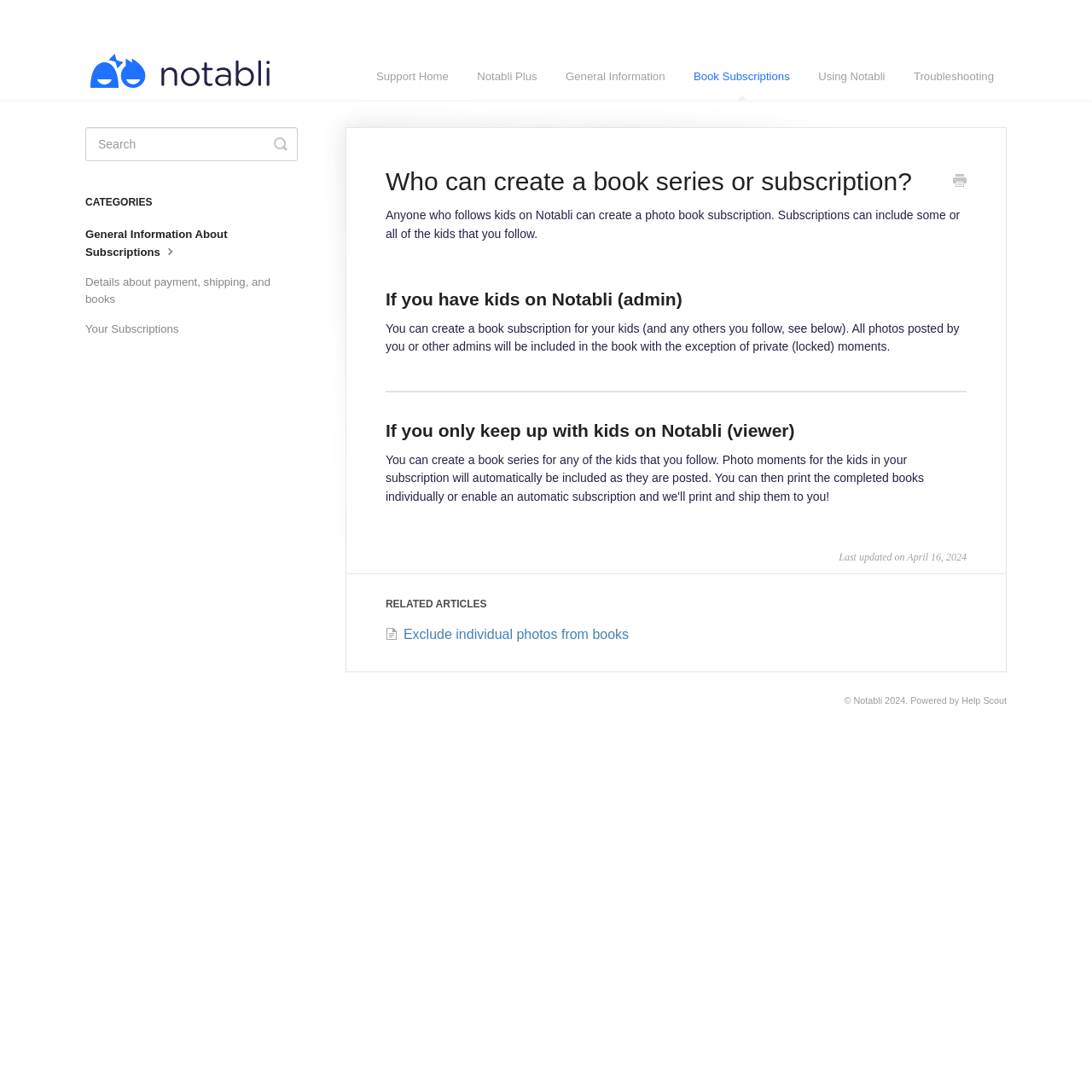Pinpoint the bounding box coordinates of the element that must be clicked to accomplish the following instruction: "Search for help topics". The coordinates should be in the format of four float numbers between 0 and 1, i.e., [left, top, right, bottom].

[0.078, 0.116, 0.273, 0.148]